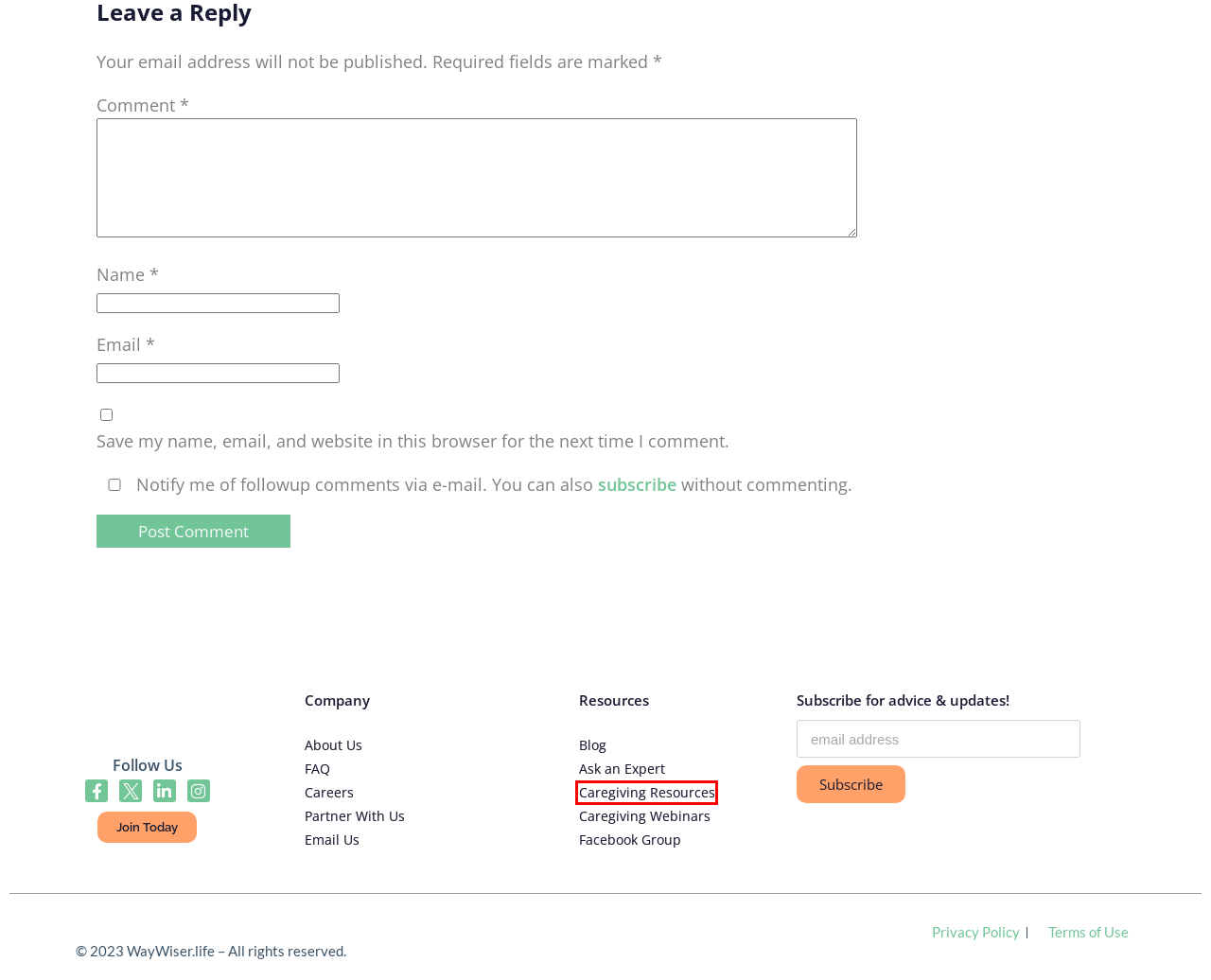Please examine the screenshot provided, which contains a red bounding box around a UI element. Select the webpage description that most accurately describes the new page displayed after clicking the highlighted element. Here are the candidates:
A. comment subscriptions - WayWiser
B. Careers - WayWiser
C. Tips for Advocating for Proper Healthcare for Your Loved One - WayWiser
D. Help center | WayWiser
E. Privacy Policy - WayWiser
F. Caregiving Resources - WayWiser
G. Terms of Use - WayWiser
H. Webinars - WayWiser

F